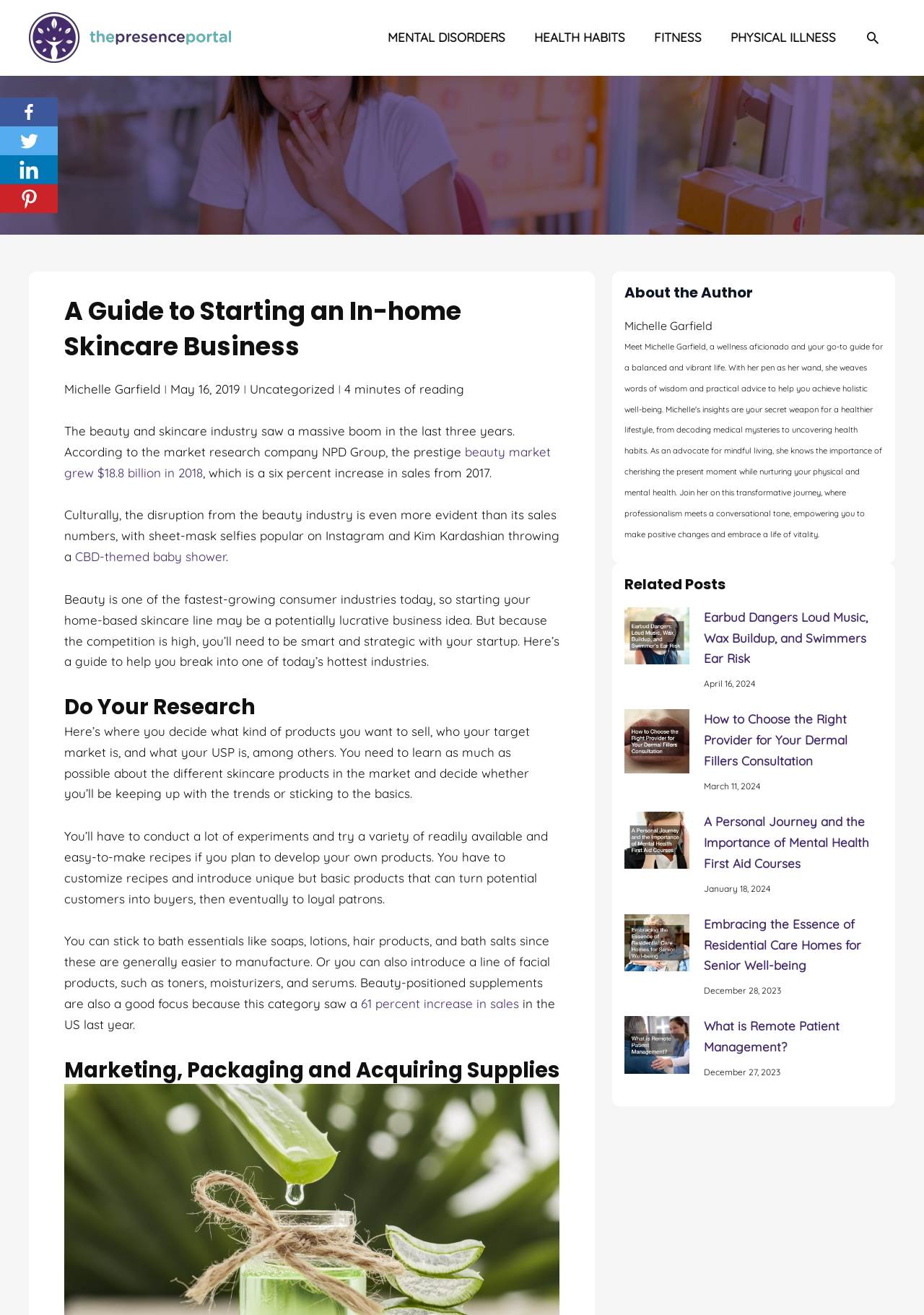Locate the bounding box coordinates of the element that should be clicked to execute the following instruction: "Search for something on the website".

[0.936, 0.022, 0.953, 0.035]